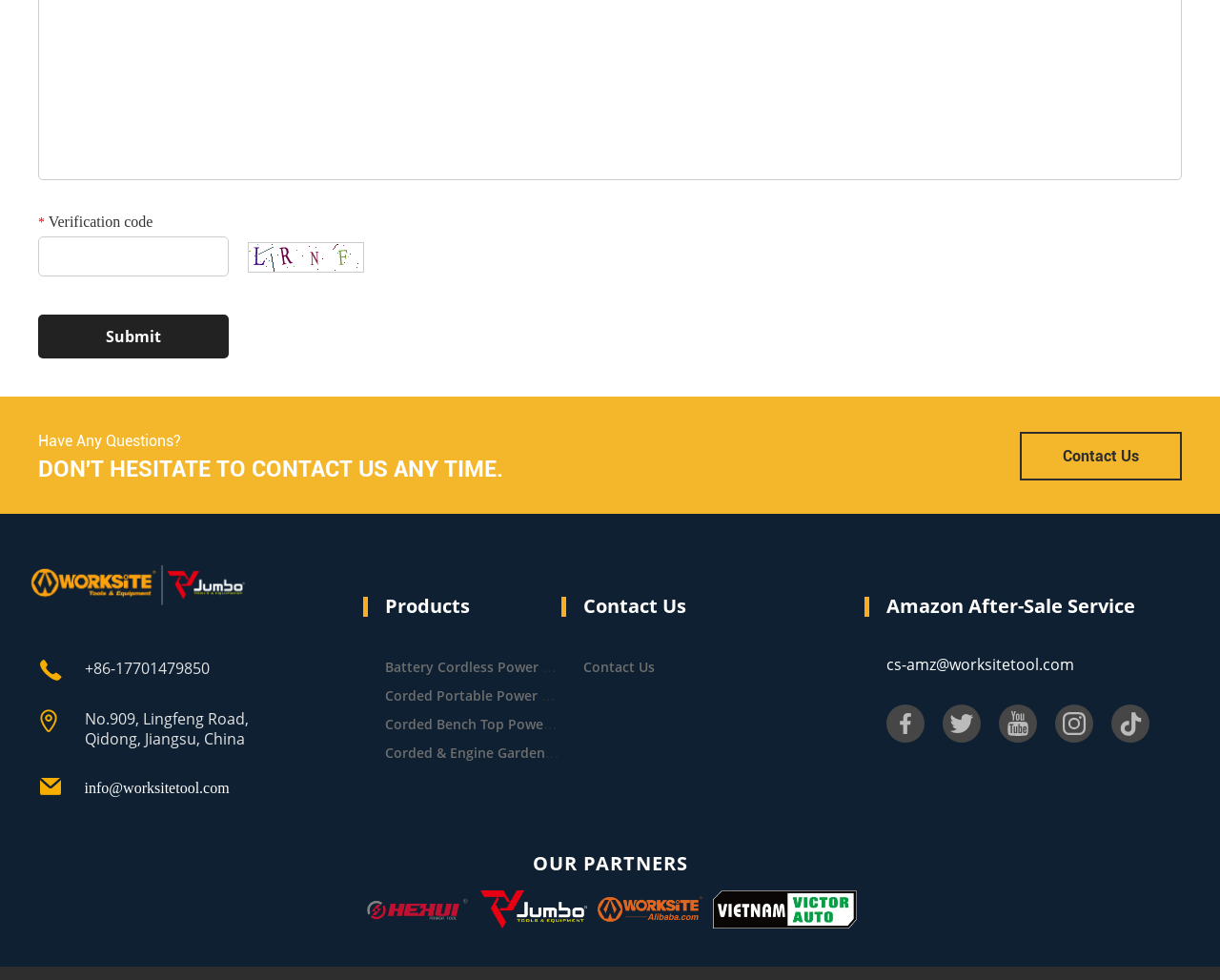What is the purpose of the verification code?
Answer the question with a detailed explanation, including all necessary information.

The verification code is likely used to verify the user's identity or to prevent automated submissions. This can be inferred from the presence of a textbox to input the verification code and a submit button.